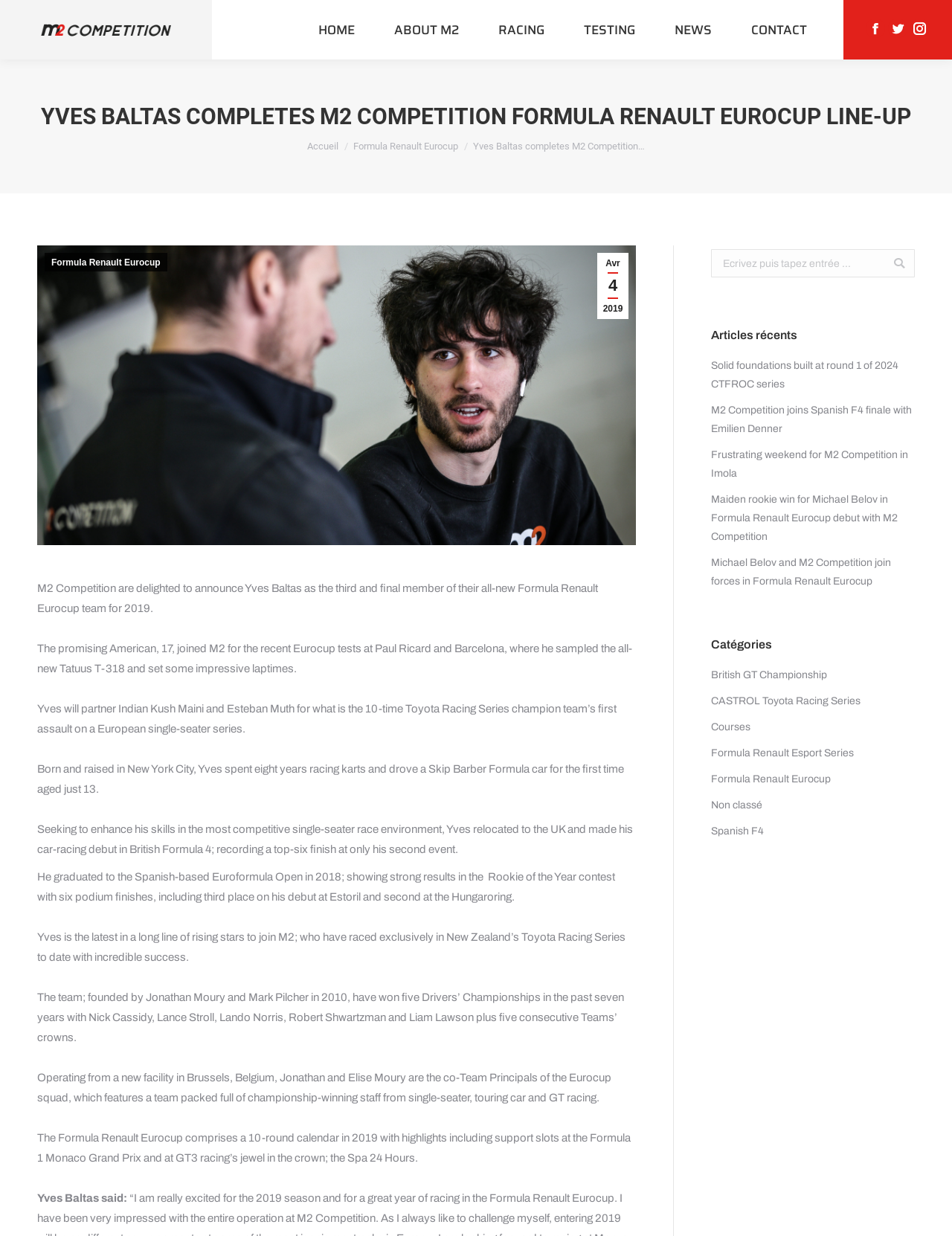Respond with a single word or short phrase to the following question: 
How many recent articles are listed?

5